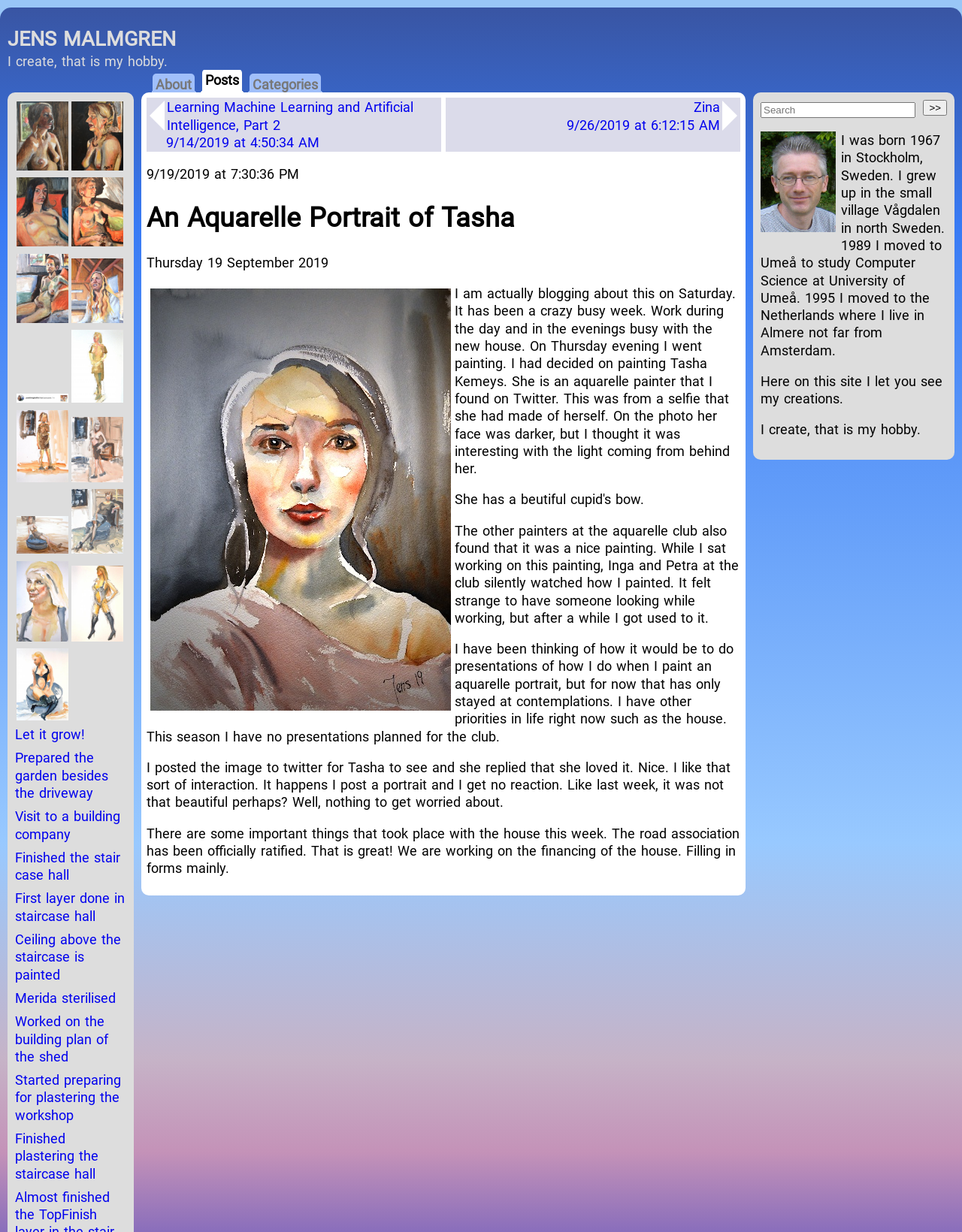Please provide a brief answer to the question using only one word or phrase: 
What is the author's current activity with the house?

Filling in forms